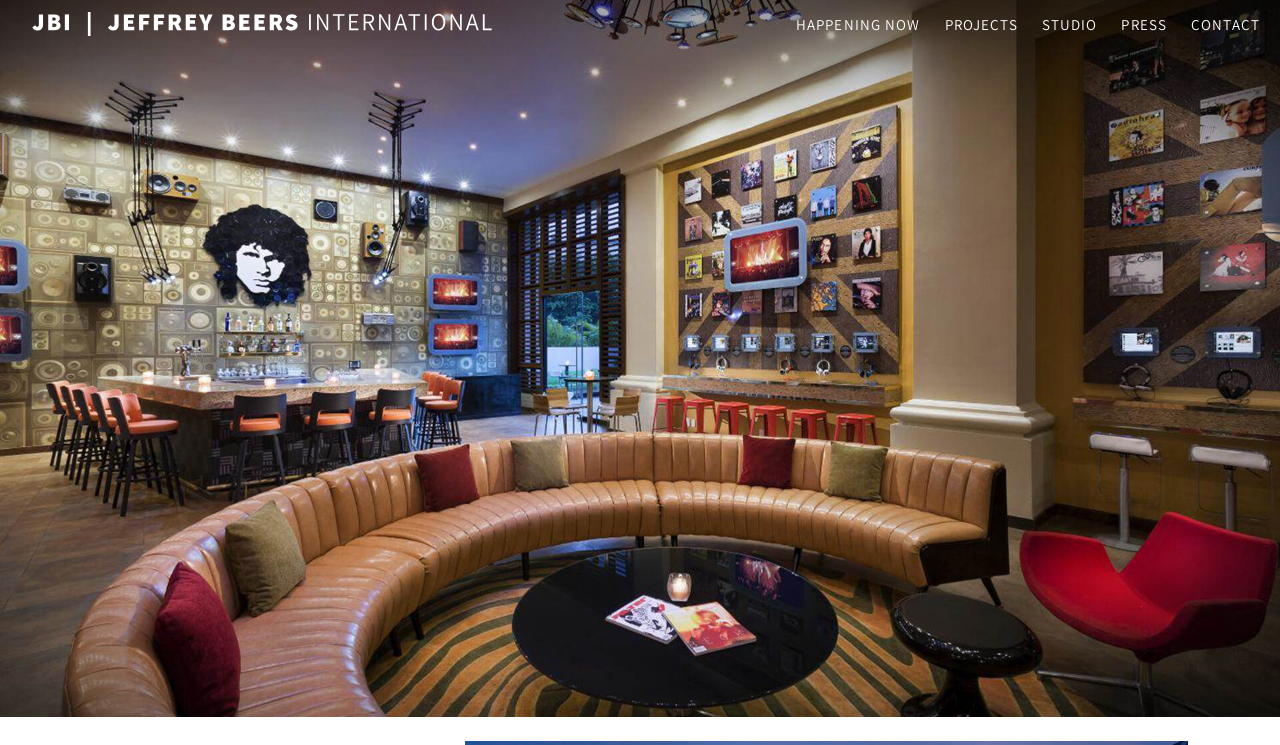Identify the bounding box coordinates for the UI element described as follows: Estimate. Use the format (top-left x, top-left y, bottom-right x, bottom-right y) and ensure all values are floating point numbers between 0 and 1.

None